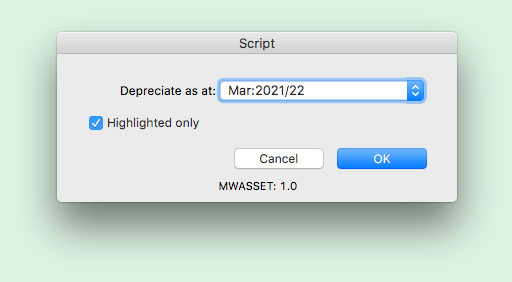What is the purpose of the 'Highlighted only' checkbox?
Using the screenshot, give a one-word or short phrase answer.

To select specific asset categories